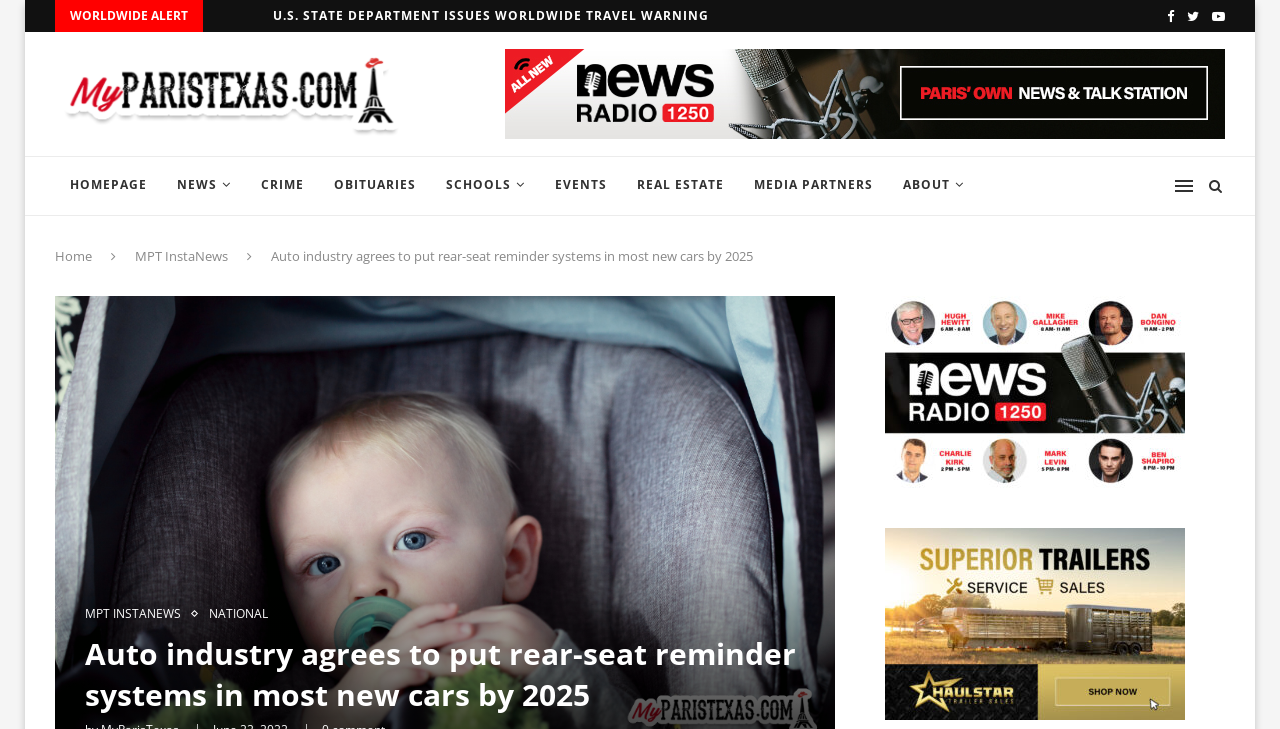Given the element description REAL ESTATE, predict the bounding box coordinates for the UI element in the webpage screenshot. The format should be (top-left x, top-left y, bottom-right x, bottom-right y), and the values should be between 0 and 1.

[0.486, 0.214, 0.577, 0.296]